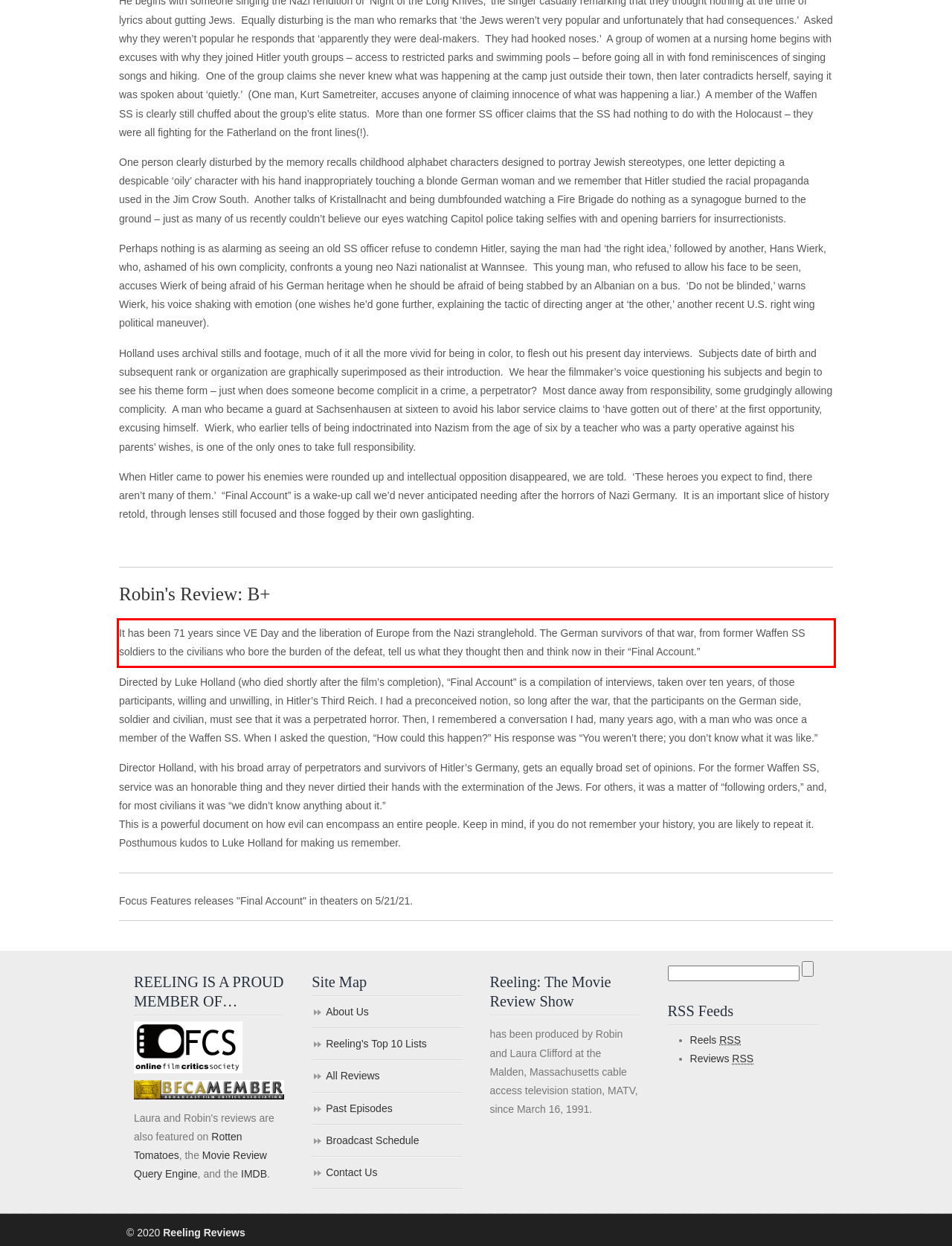Identify and extract the text within the red rectangle in the screenshot of the webpage.

It has been 71 years since VE Day and the liberation of Europe from the Nazi stranglehold. The German survivors of that war, from former Waffen SS soldiers to the civilians who bore the burden of the defeat, tell us what they thought then and think now in their “Final Account.”